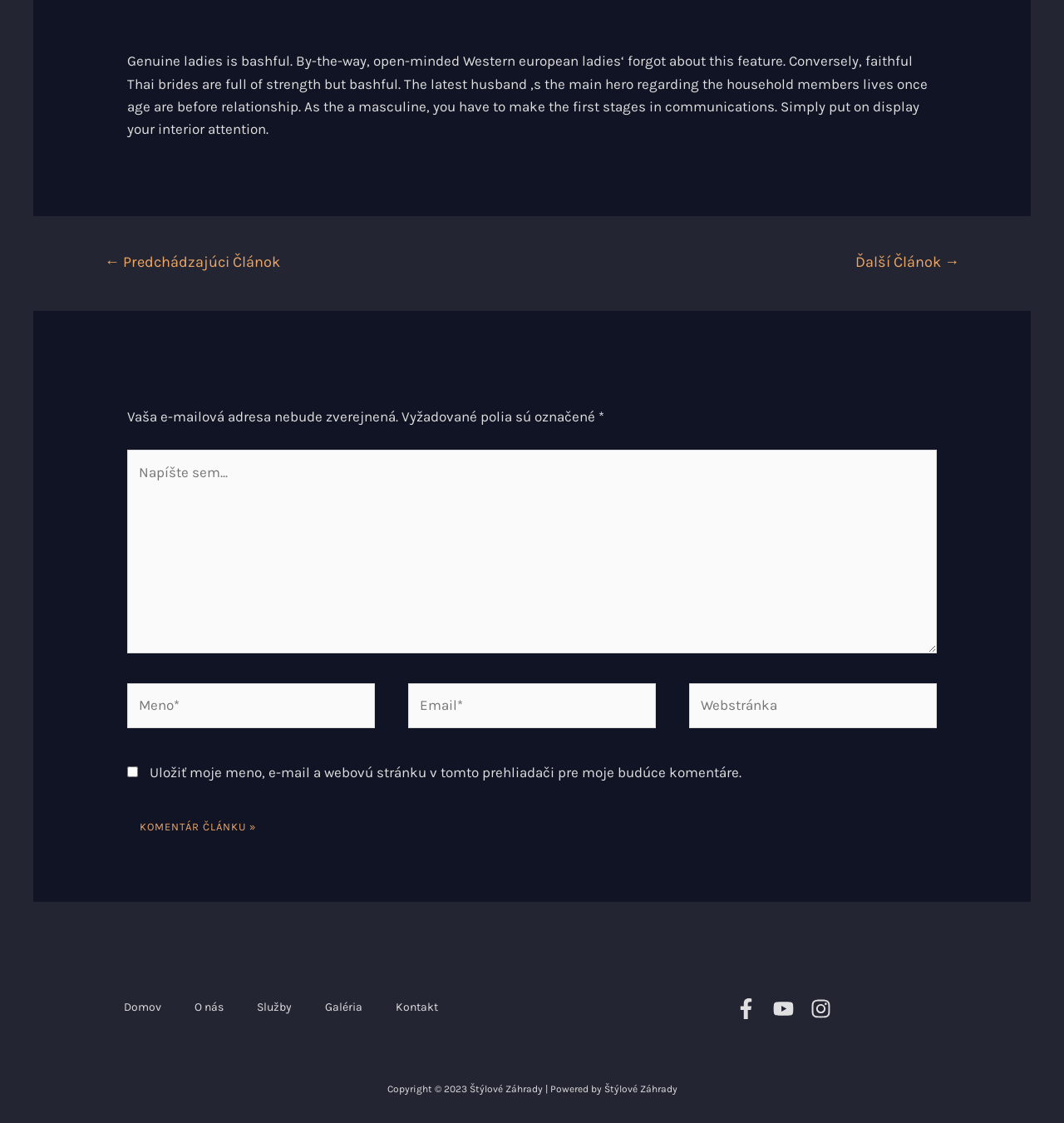Can you find the bounding box coordinates for the UI element given this description: "Business"? Provide the coordinates as four float numbers between 0 and 1: [left, top, right, bottom].

None